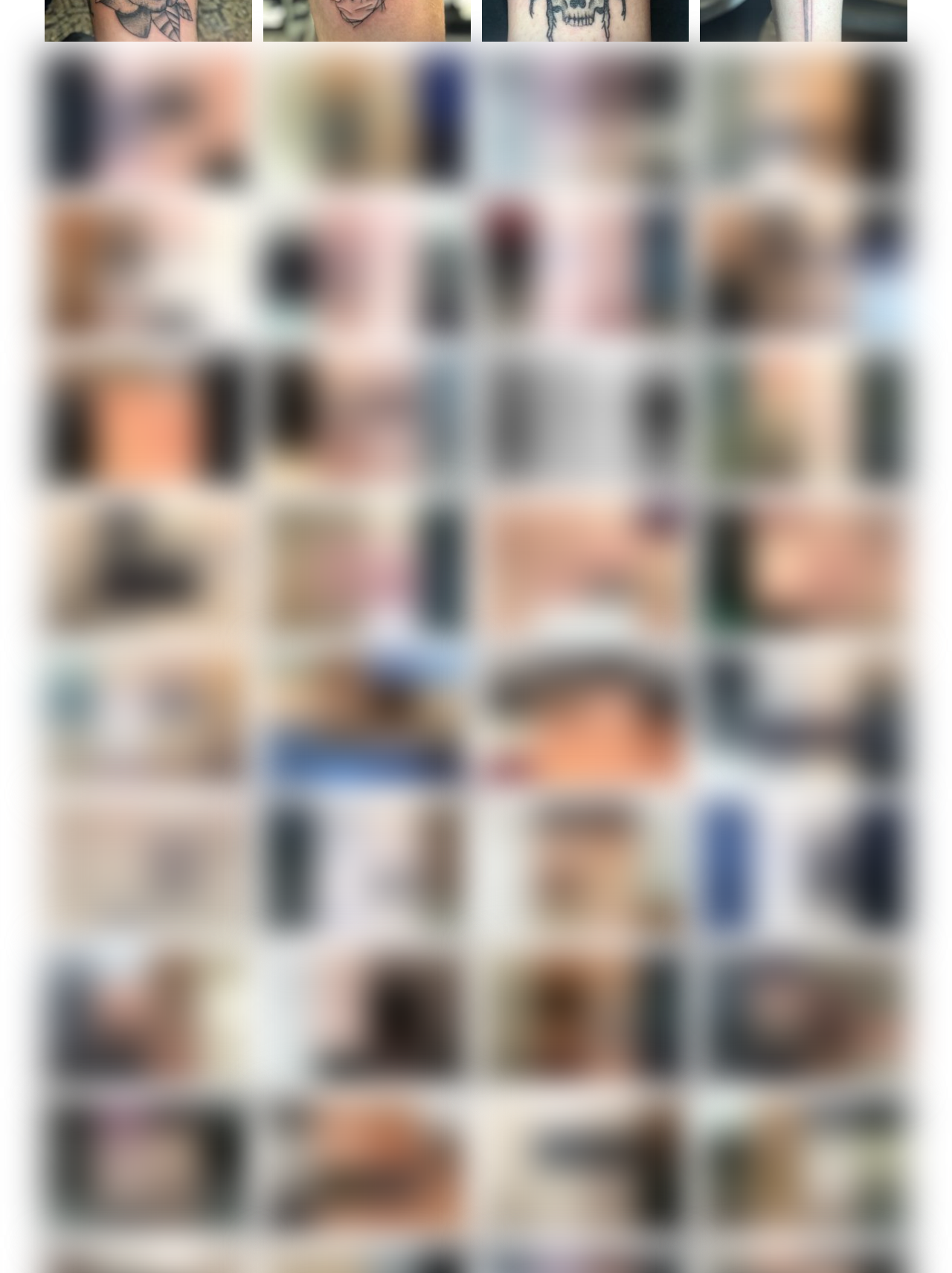Answer the following query concisely with a single word or phrase:
How many columns of image links are there?

4